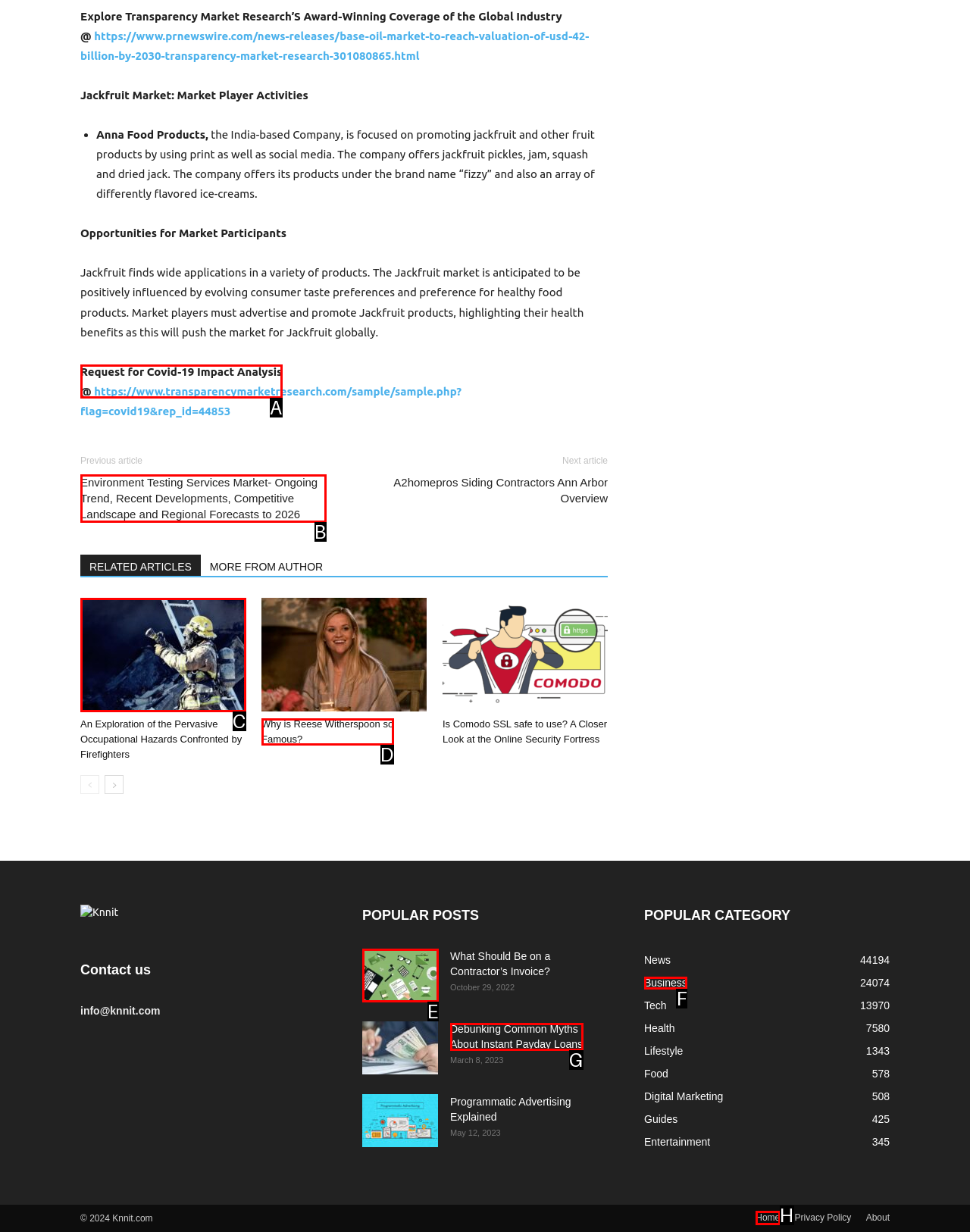Select the proper UI element to click in order to perform the following task: Request for Covid-19 Impact Analysis. Indicate your choice with the letter of the appropriate option.

A